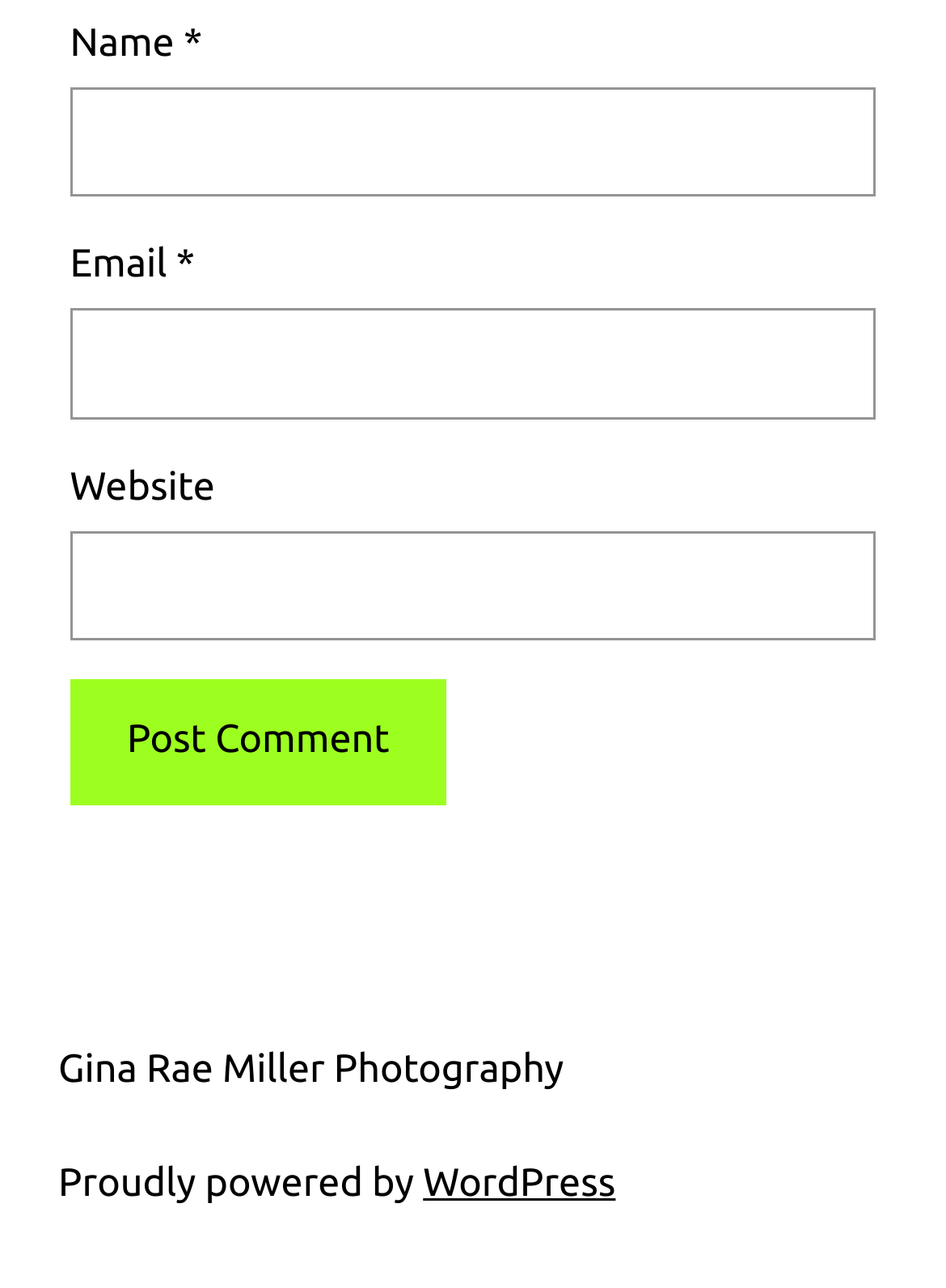Who is the website owner or creator?
Provide an in-depth answer to the question, covering all aspects.

The link 'Gina Rae Miller Photography' at the bottom of the webpage suggests that the website is owned or created by Gina Rae Miller, possibly a photographer.